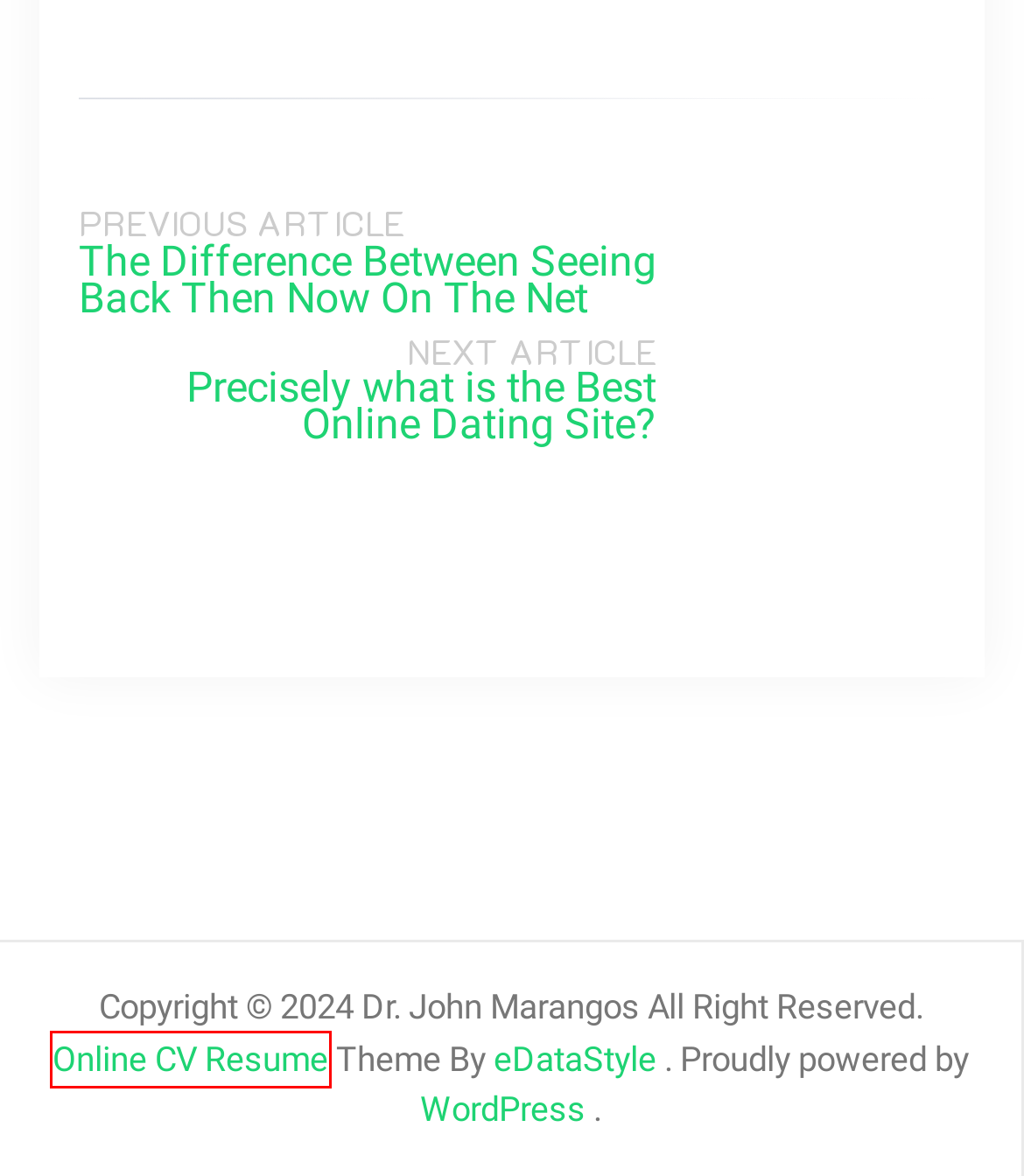A screenshot of a webpage is given, featuring a red bounding box around a UI element. Please choose the webpage description that best aligns with the new webpage after clicking the element in the bounding box. These are the descriptions:
A. Praxis Now - Dr. John Marangos
B. Blog Tool, Publishing Platform, and CMS – WordPress.org
C. Online CV Resume – WordPress theme | WordPress.org
D. The Difference Between Seeing Back Then Now On The Net - Dr. John Marangos
E. Database Error
F. Precisely what is the Best Online Dating Site? - Dr. John Marangos
G. EMPLOYMENT EXPERIENCE - Dr. John Marangos
H. john marangos - Dr. John Marangos

C